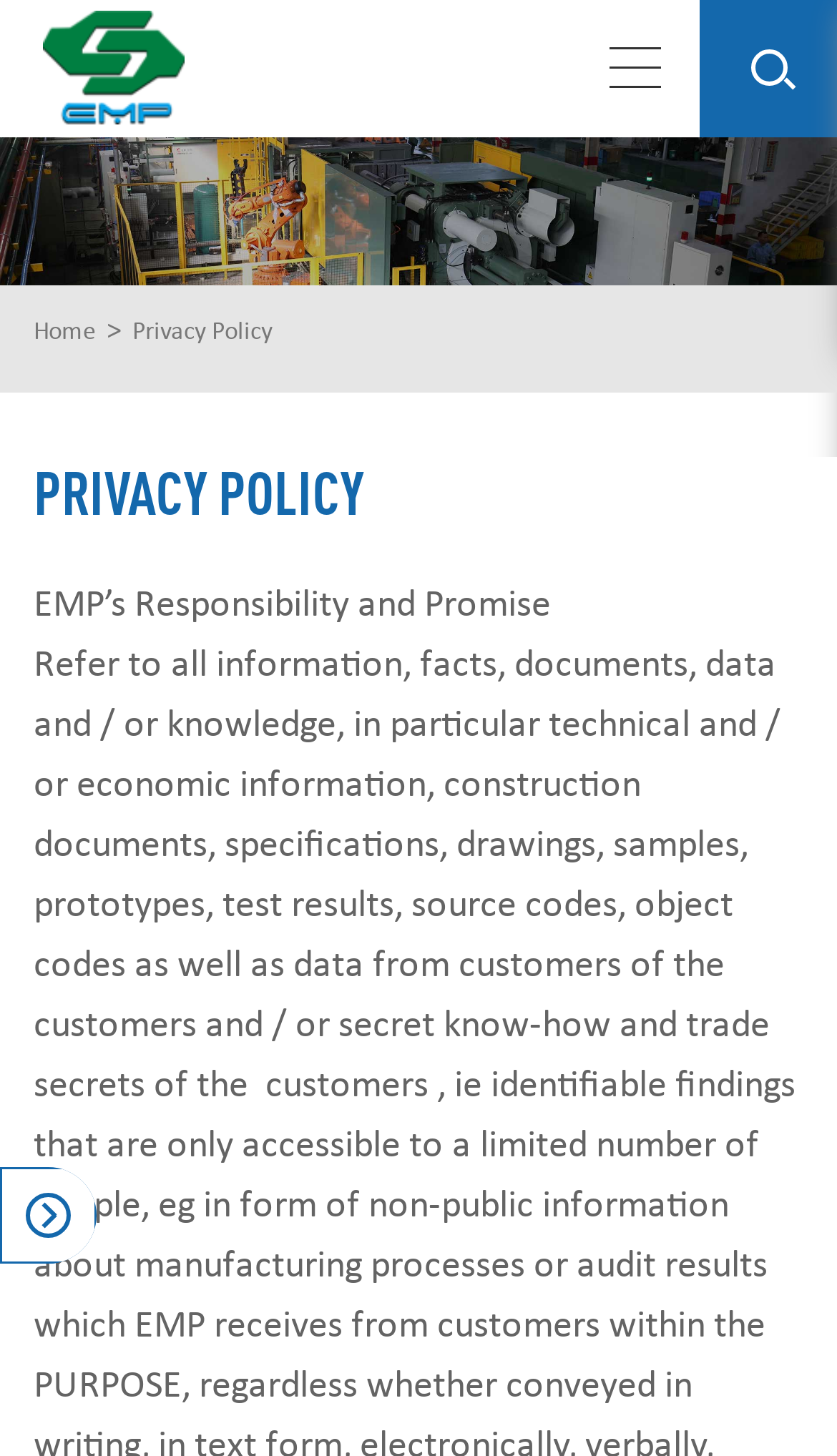Please provide the bounding box coordinates in the format (top-left x, top-left y, bottom-right x, bottom-right y). Remember, all values are floating point numbers between 0 and 1. What is the bounding box coordinate of the region described as: 

[0.015, 0.866, 0.126, 0.93]